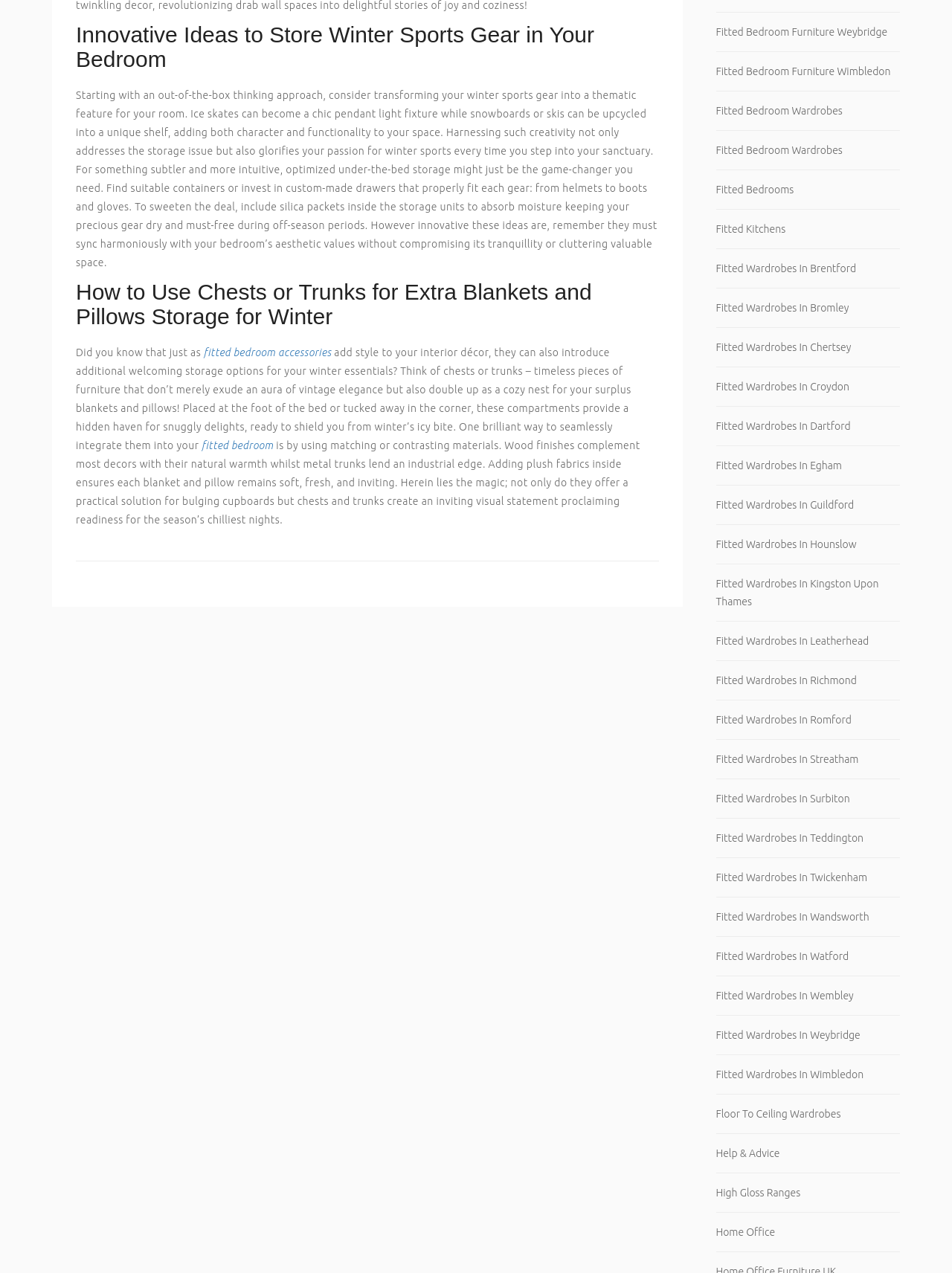What is the main topic of this webpage?
Refer to the image and answer the question using a single word or phrase.

Winter sports gear storage